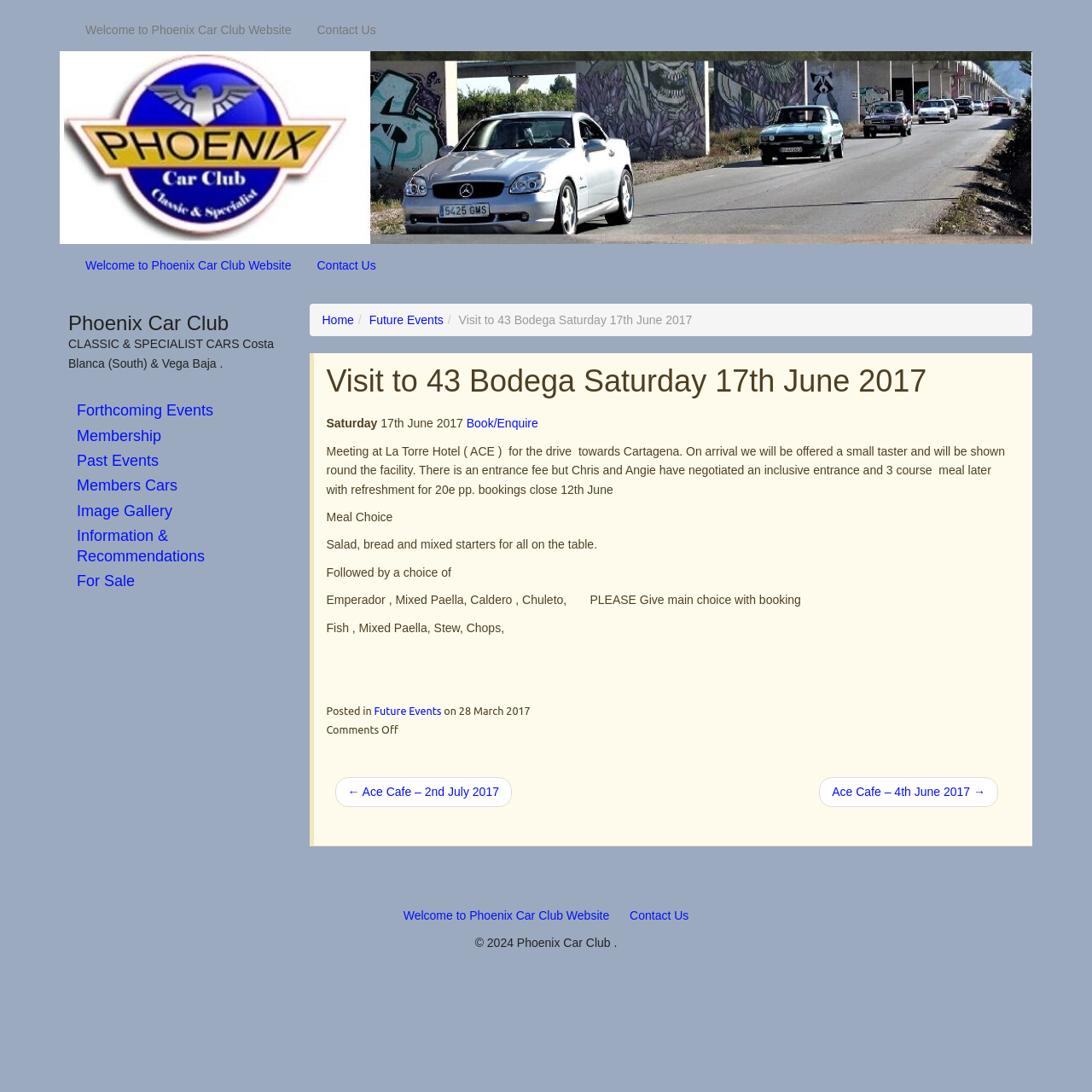How many links are there in the footer section?
Please provide a comprehensive answer to the question based on the webpage screenshot.

The footer section of the webpage contains two links, 'Welcome to Phoenix Car Club Website' and 'Contact Us', which can be found at the bottom of the webpage.